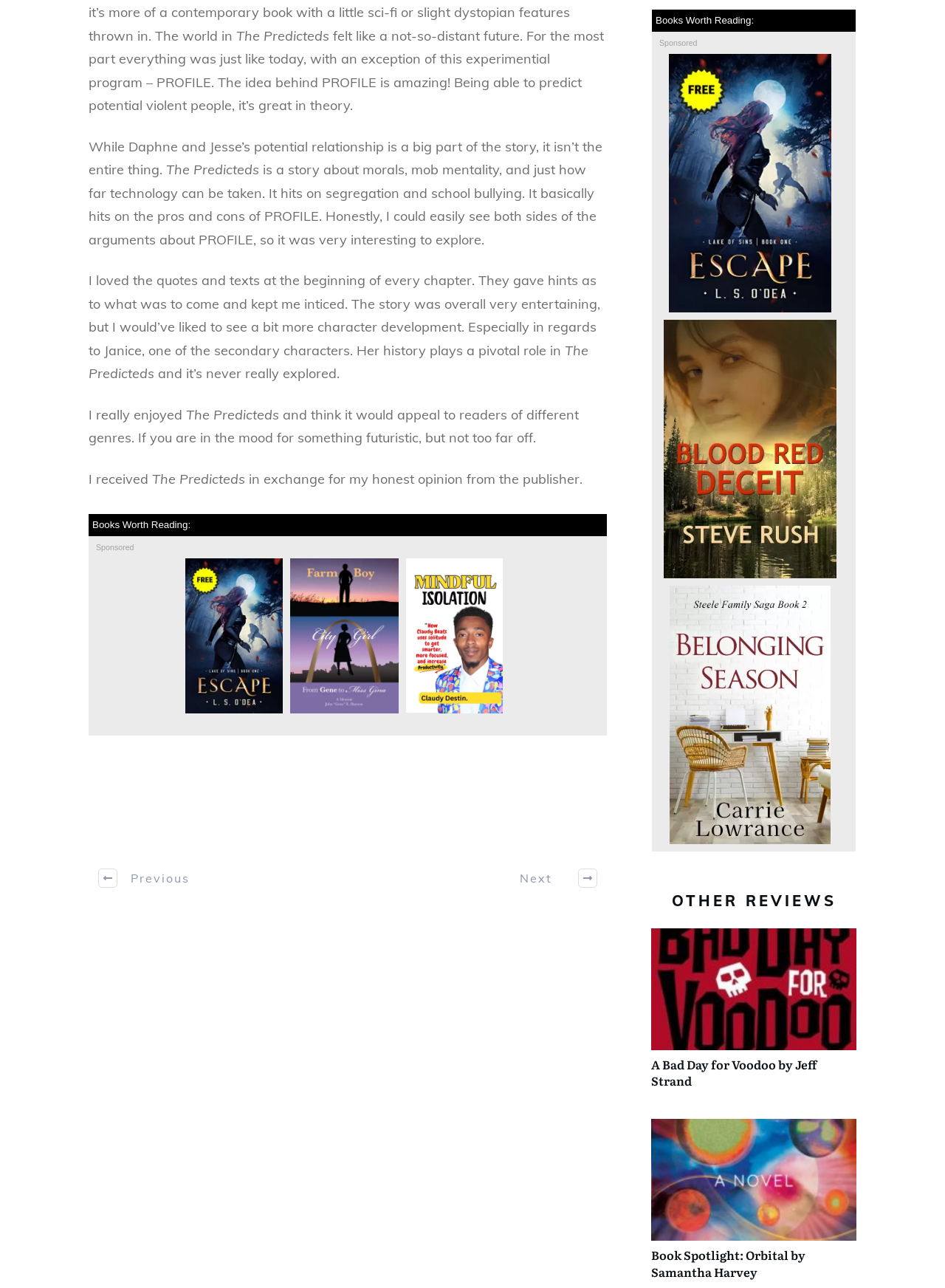Provide a brief response to the question below using one word or phrase:
What is the title of the book being reviewed?

The Predicteds